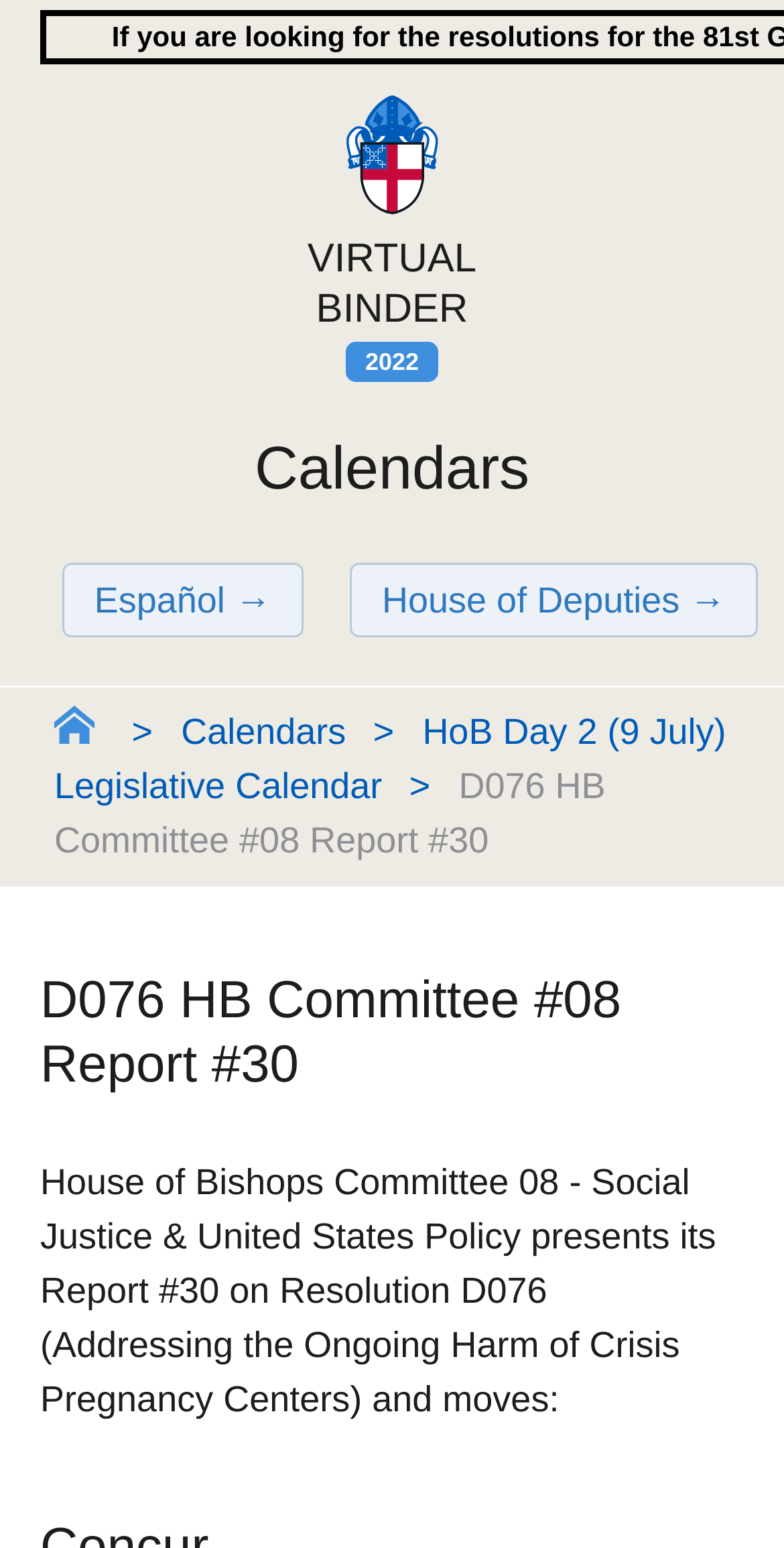What is the logo of the General Convention Virtual Binder? Refer to the image and provide a one-word or short phrase answer.

General Convention Virtual Binder logo